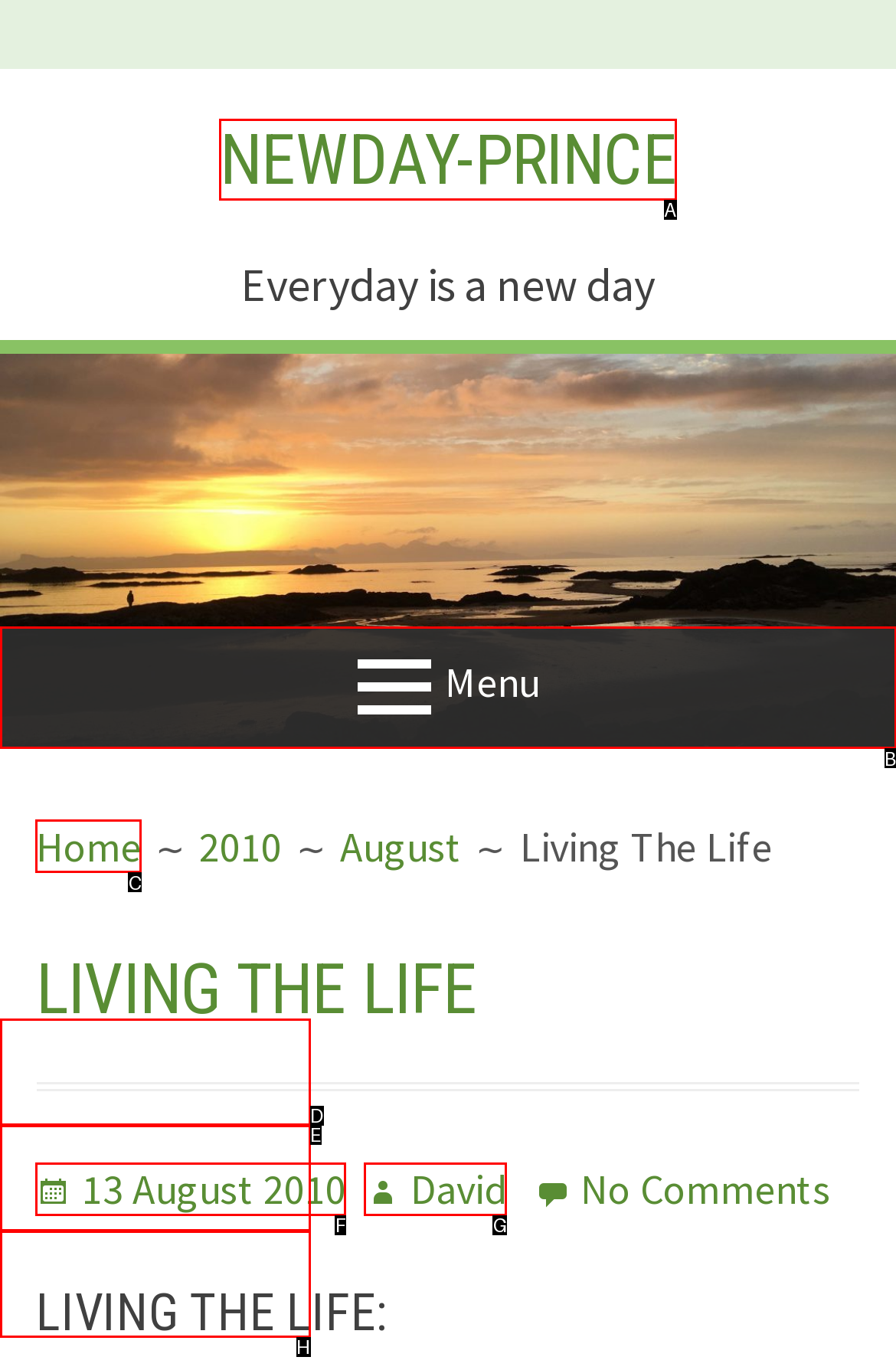Determine which element should be clicked for this task: Click the NEWDAY-PRINCE link
Answer with the letter of the selected option.

A